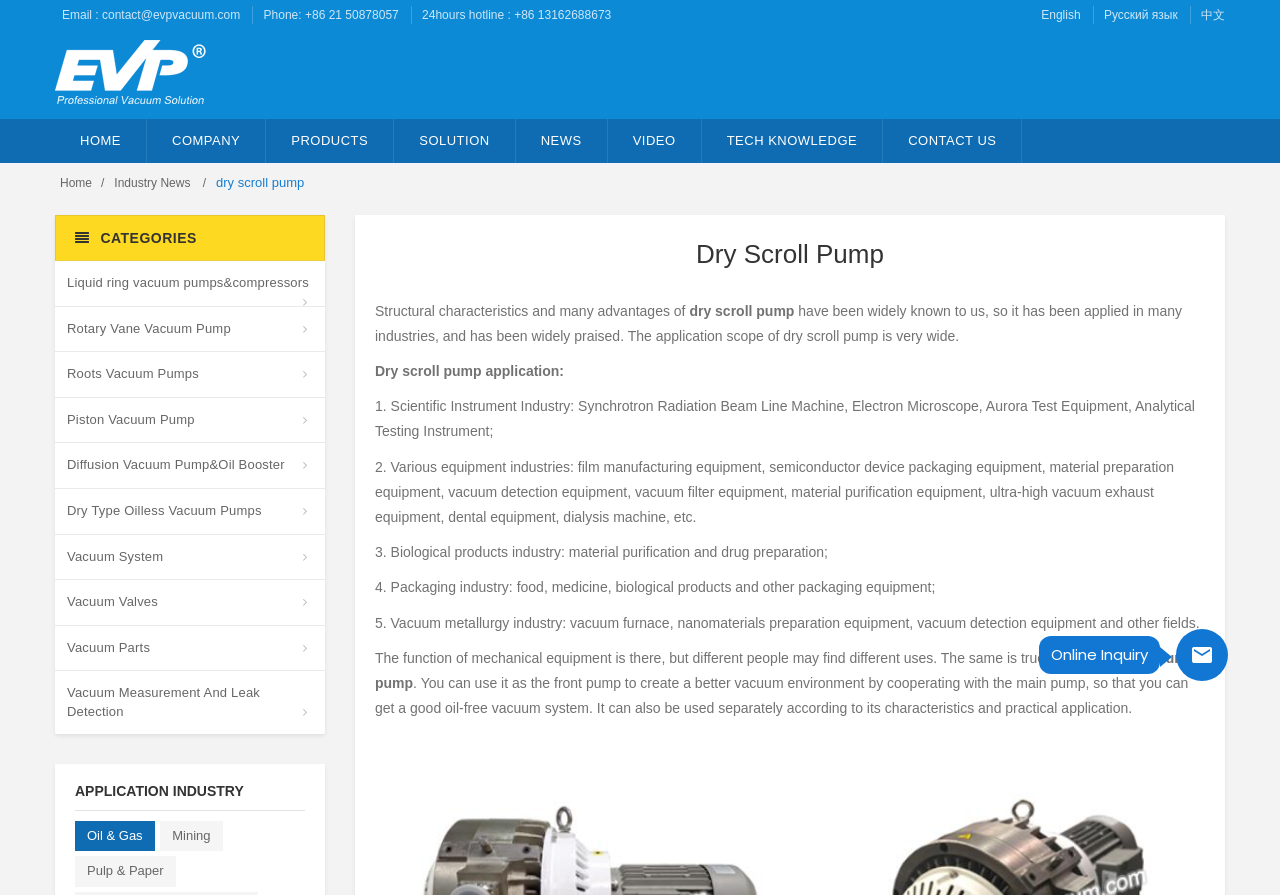Locate the bounding box coordinates of the area you need to click to fulfill this instruction: 'Visit the 'EVP Pump' page'. The coordinates must be in the form of four float numbers ranging from 0 to 1: [left, top, right, bottom].

[0.043, 0.073, 0.168, 0.089]